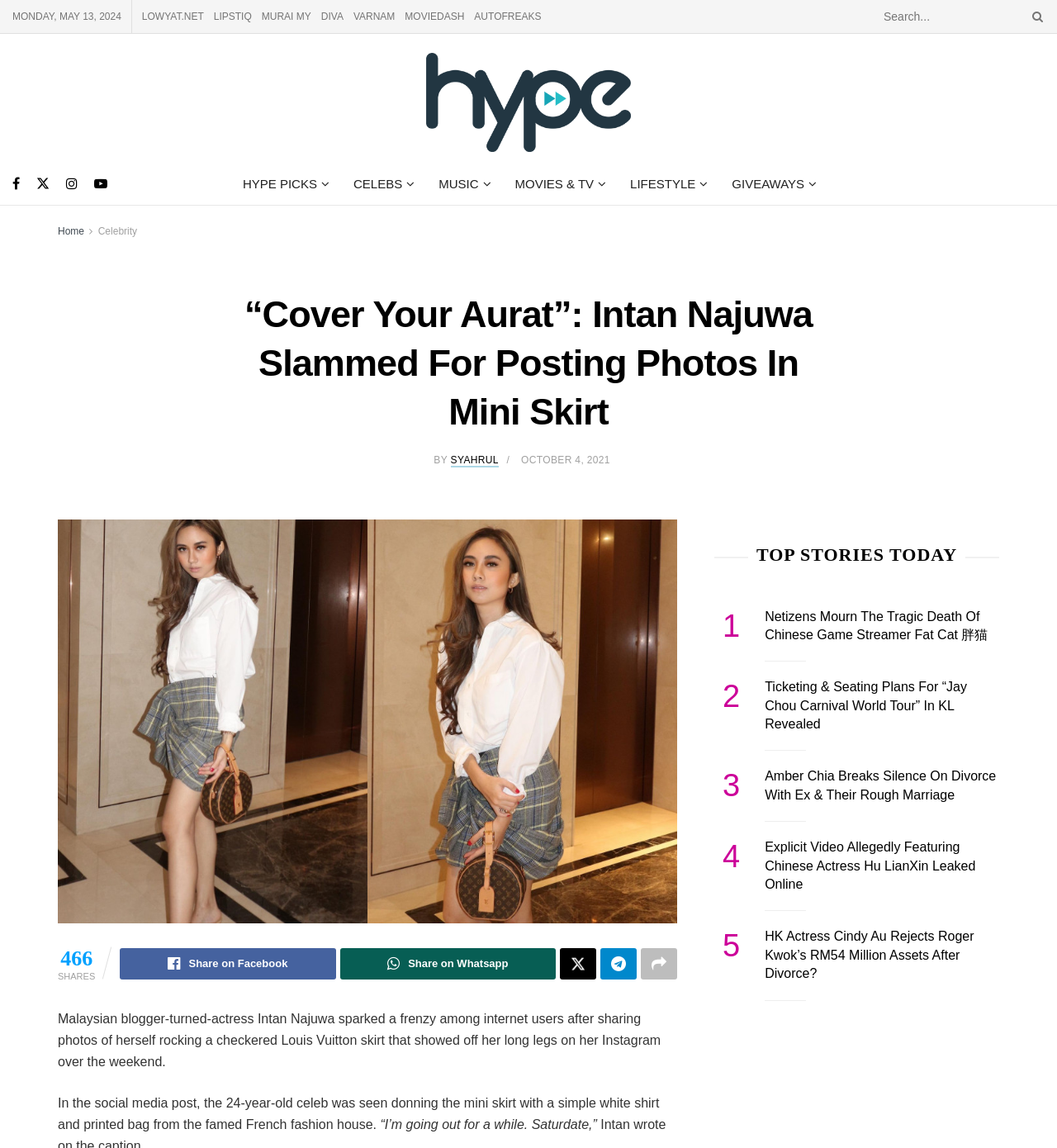Identify the bounding box coordinates of the area that should be clicked in order to complete the given instruction: "Share on social media". The bounding box coordinates should be four float numbers between 0 and 1, i.e., [left, top, right, bottom].

None